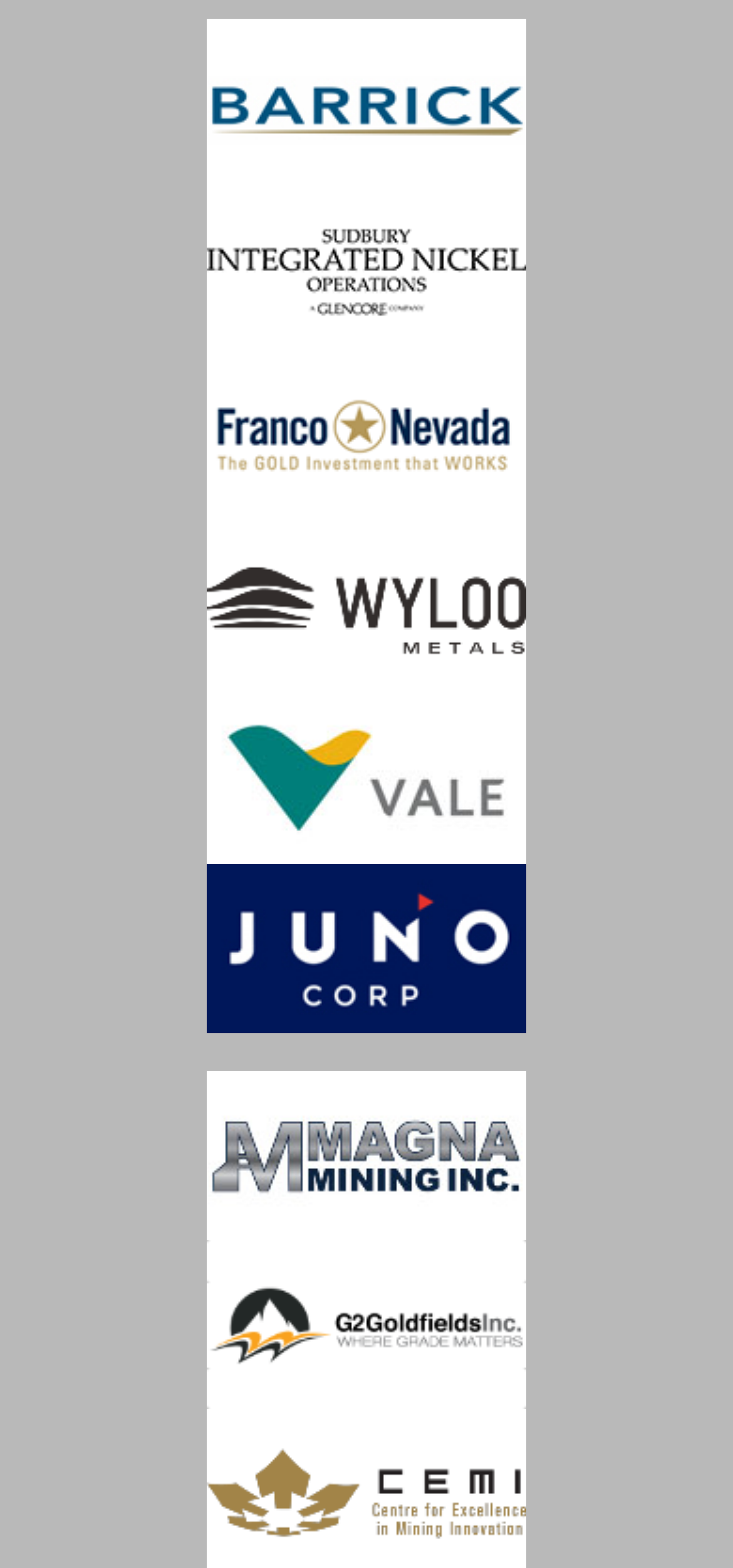Provide a short answer to the following question with just one word or phrase: What is the name of the news organization?

Huffington Post